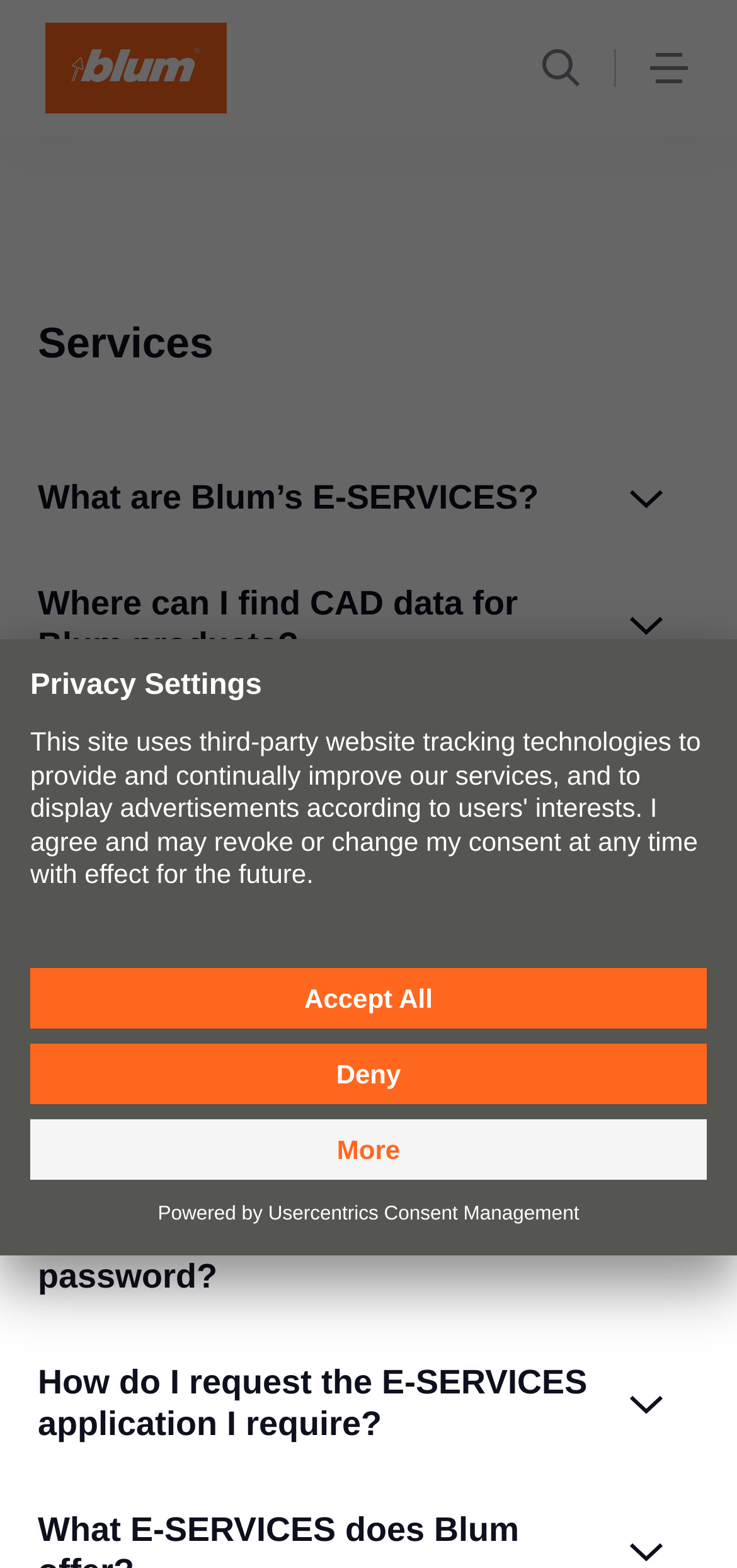Based on the element description: "Usercentrics Consent Management", identify the bounding box coordinates for this UI element. The coordinates must be four float numbers between 0 and 1, listed as [left, top, right, bottom].

[0.364, 0.767, 0.786, 0.781]